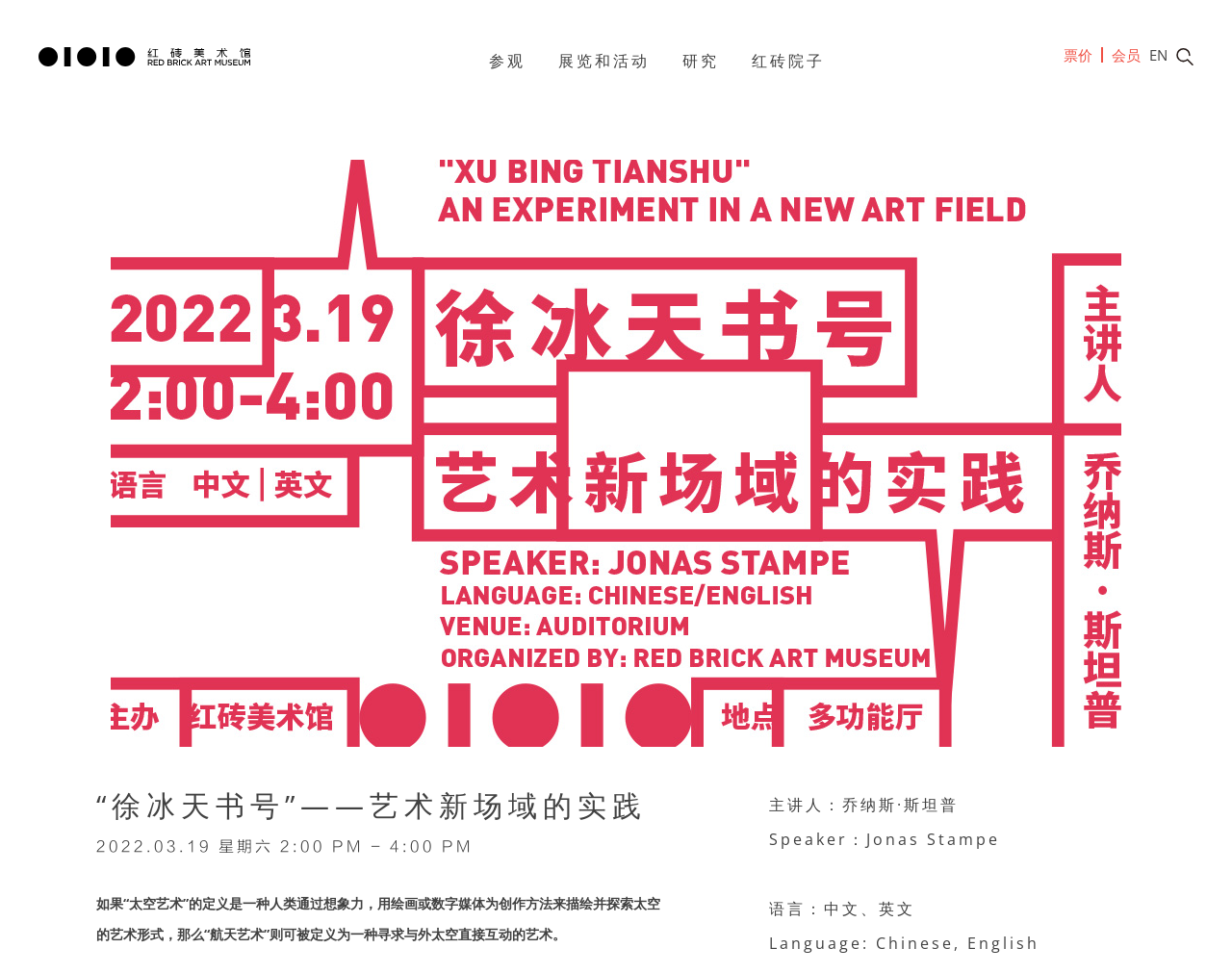Based on the element description title="Red Brick Art Museum", identify the bounding box of the UI element in the given webpage screenshot. The coordinates should be in the format (top-left x, top-left y, bottom-right x, bottom-right y) and must be between 0 and 1.

[0.031, 0.046, 0.203, 0.067]